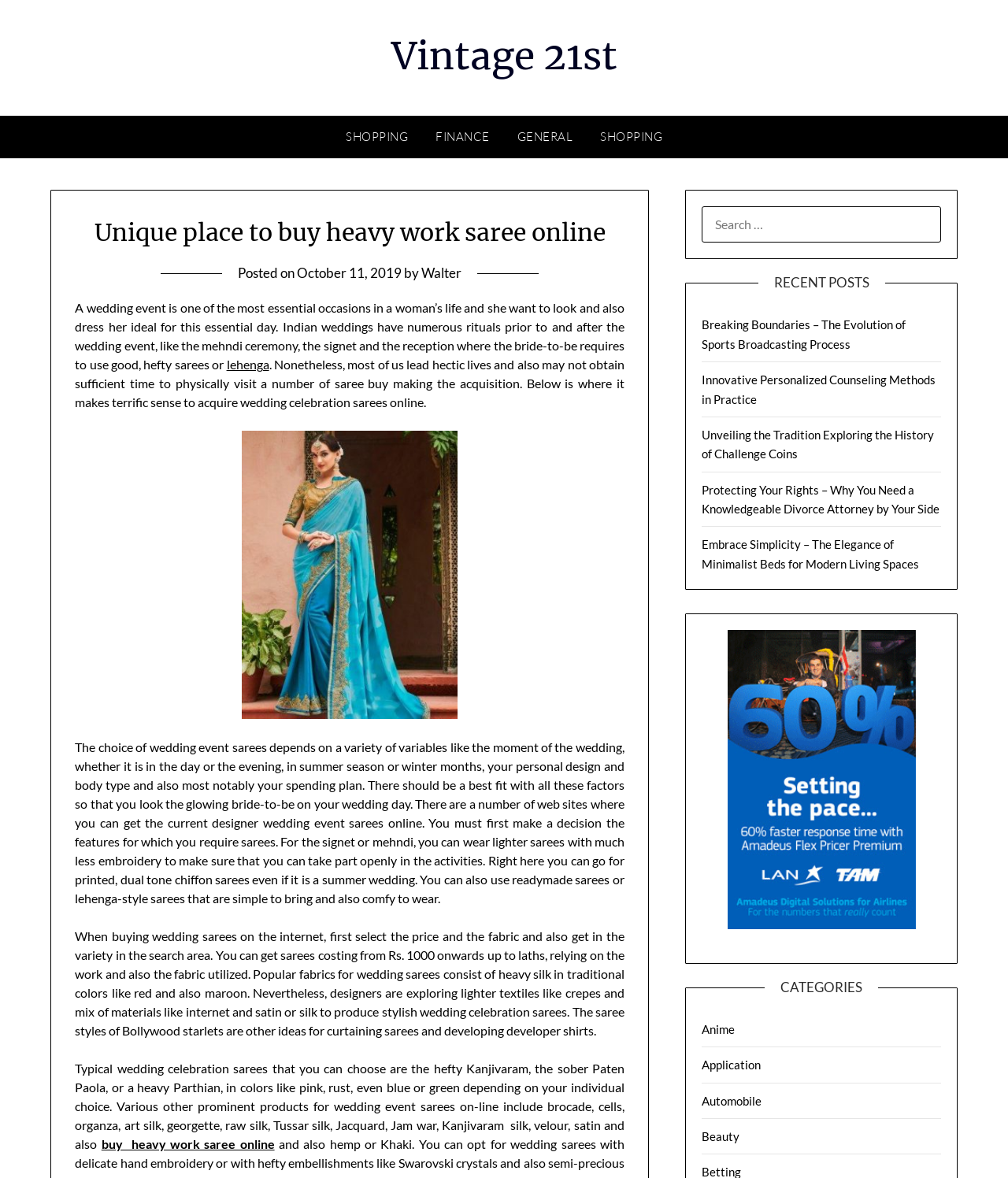Reply to the question below using a single word or brief phrase:
What type of sarees are suitable for a summer wedding?

Printed, dual tone chiffon sarees